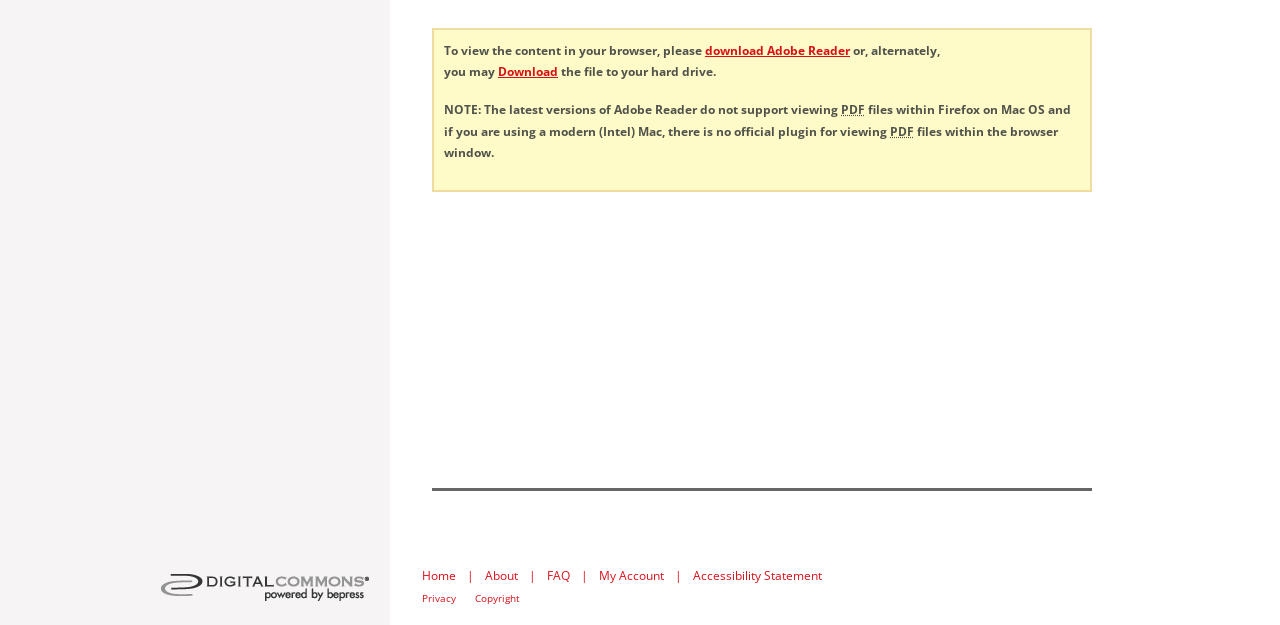Please determine the bounding box coordinates for the UI element described as: "About".

[0.379, 0.908, 0.405, 0.935]